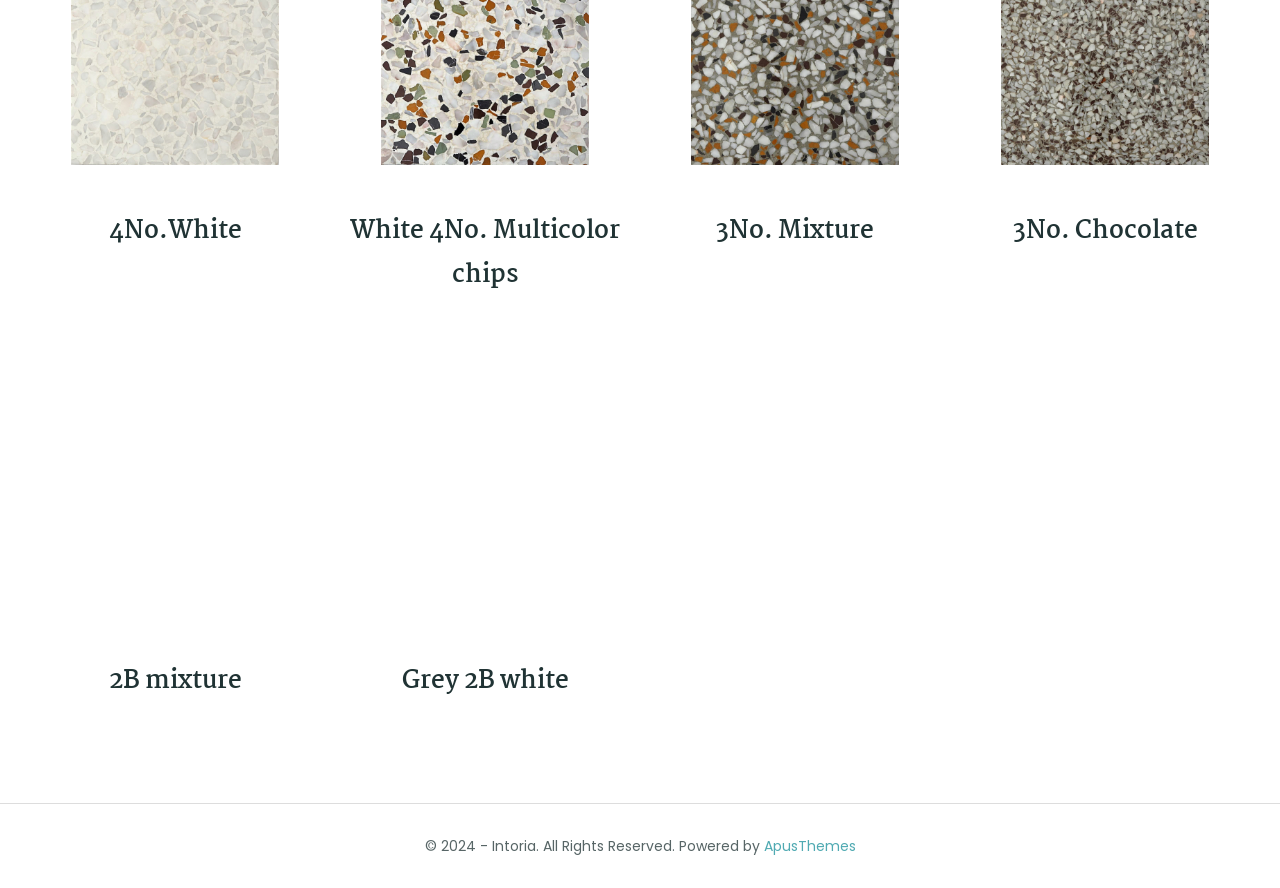What is the color mentioned in the third heading?
Provide a short answer using one word or a brief phrase based on the image.

Mixture